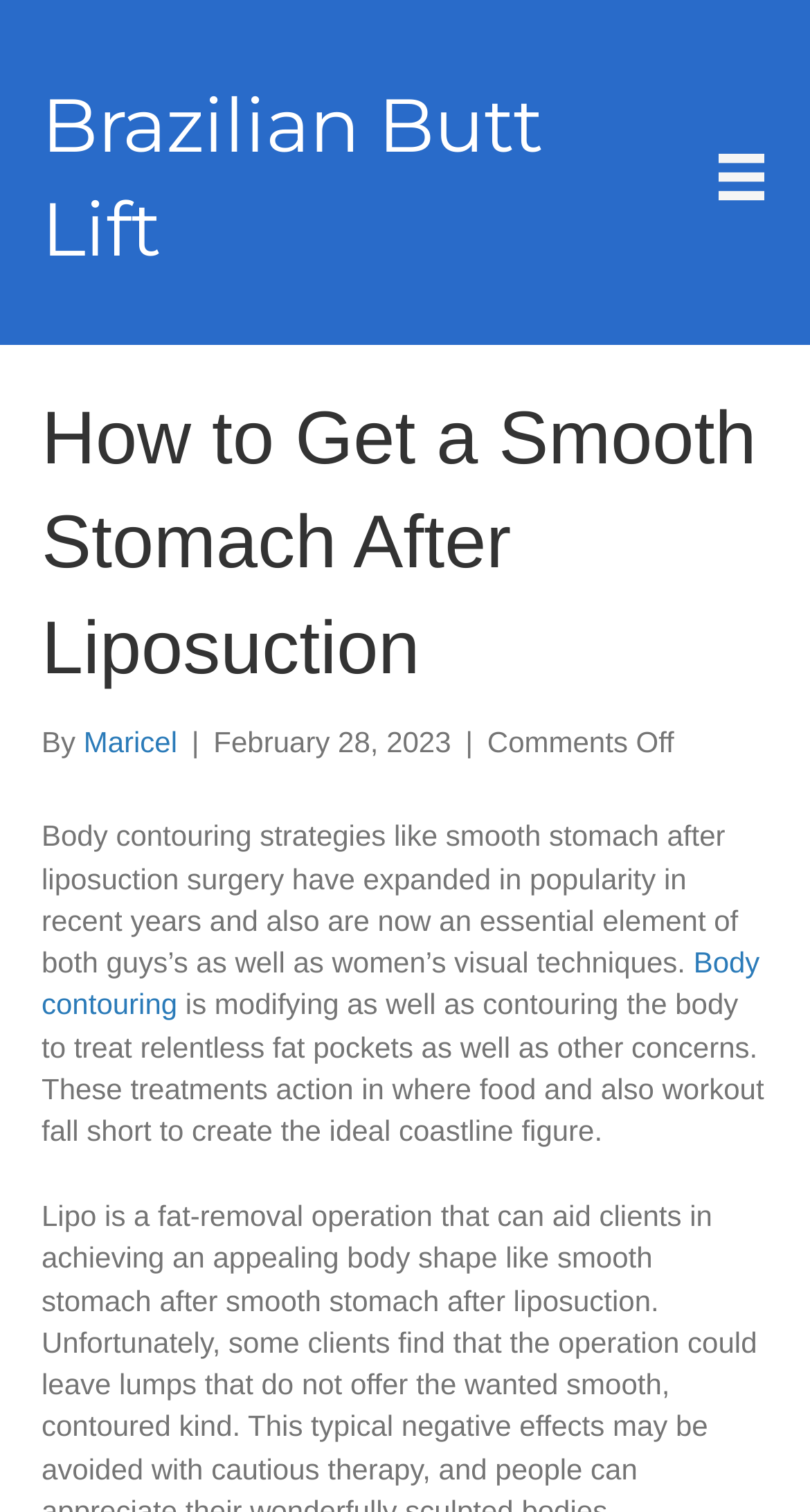What is the topic of the webpage?
Using the information from the image, give a concise answer in one word or a short phrase.

Smooth stomach after liposuction